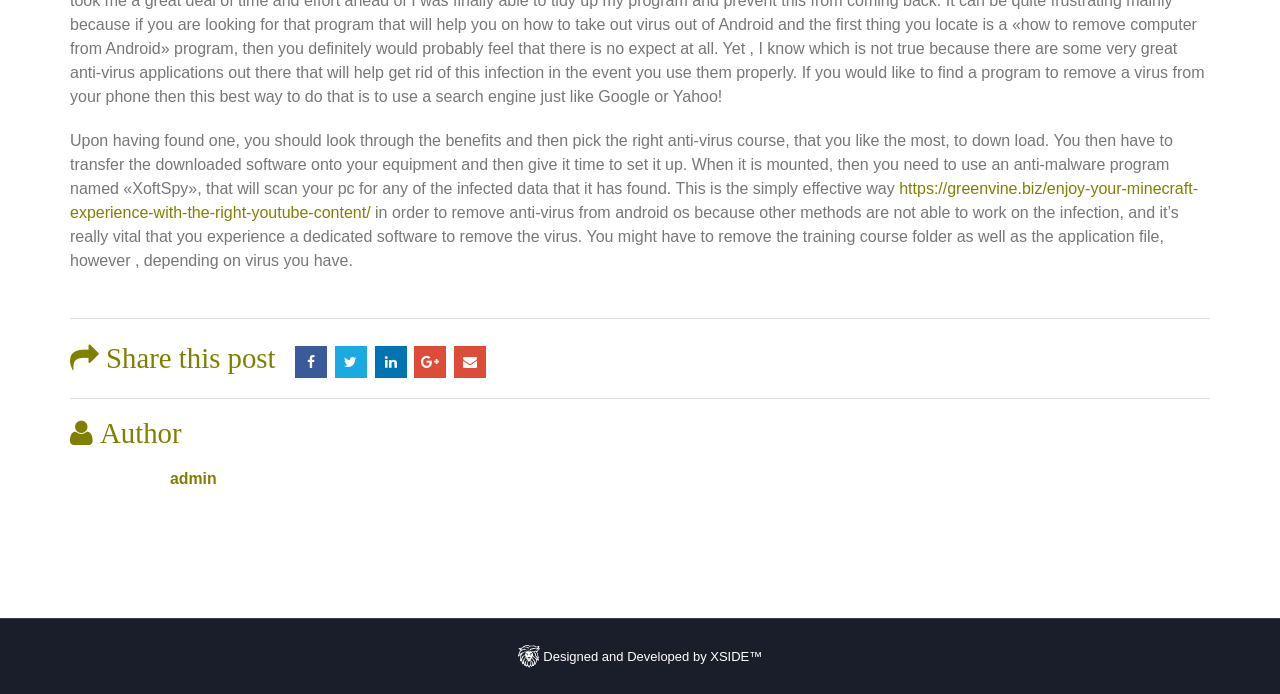Calculate the bounding box coordinates for the UI element based on the following description: "Google +". Ensure the coordinates are four float numbers between 0 and 1, i.e., [left, top, right, bottom].

[0.324, 0.498, 0.349, 0.544]